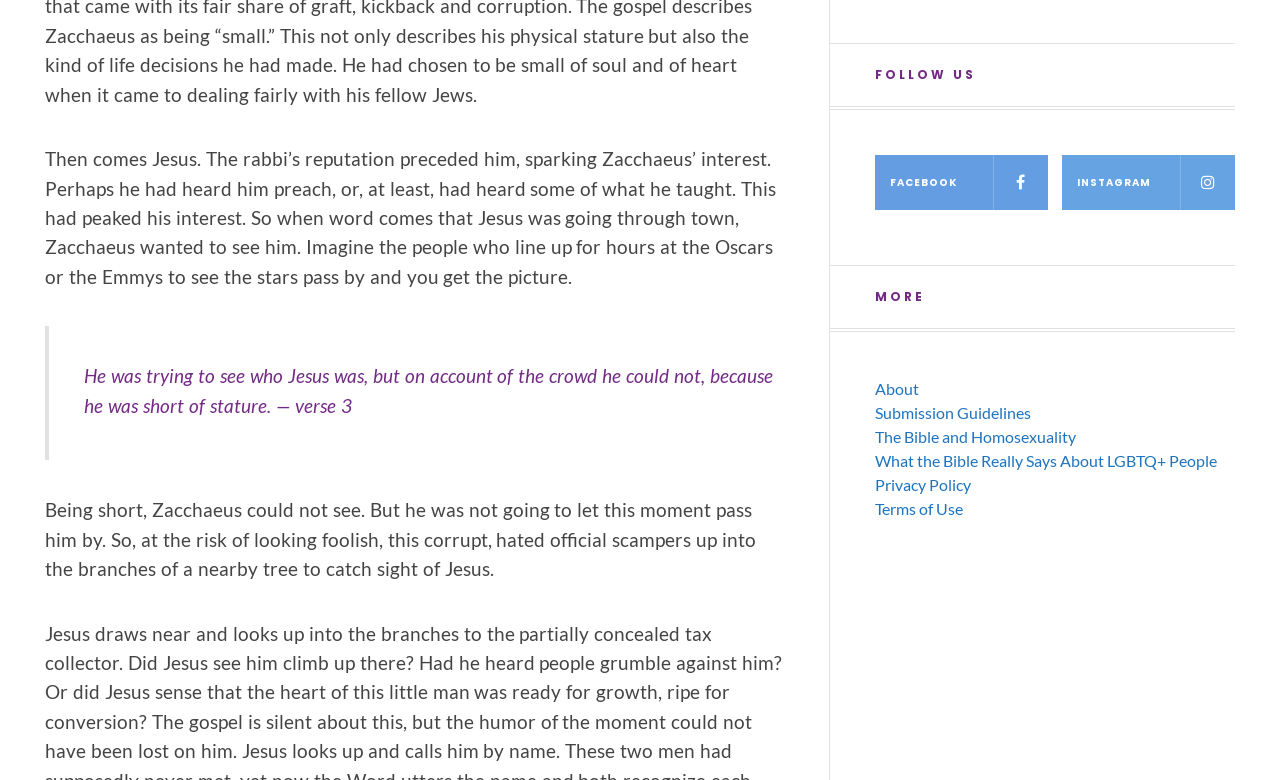What social media platforms can you follow?
Look at the image and provide a detailed response to the question.

The webpage has a 'FOLLOW US' section with links to Facebook and Instagram, indicating that the website or author can be followed on these social media platforms.